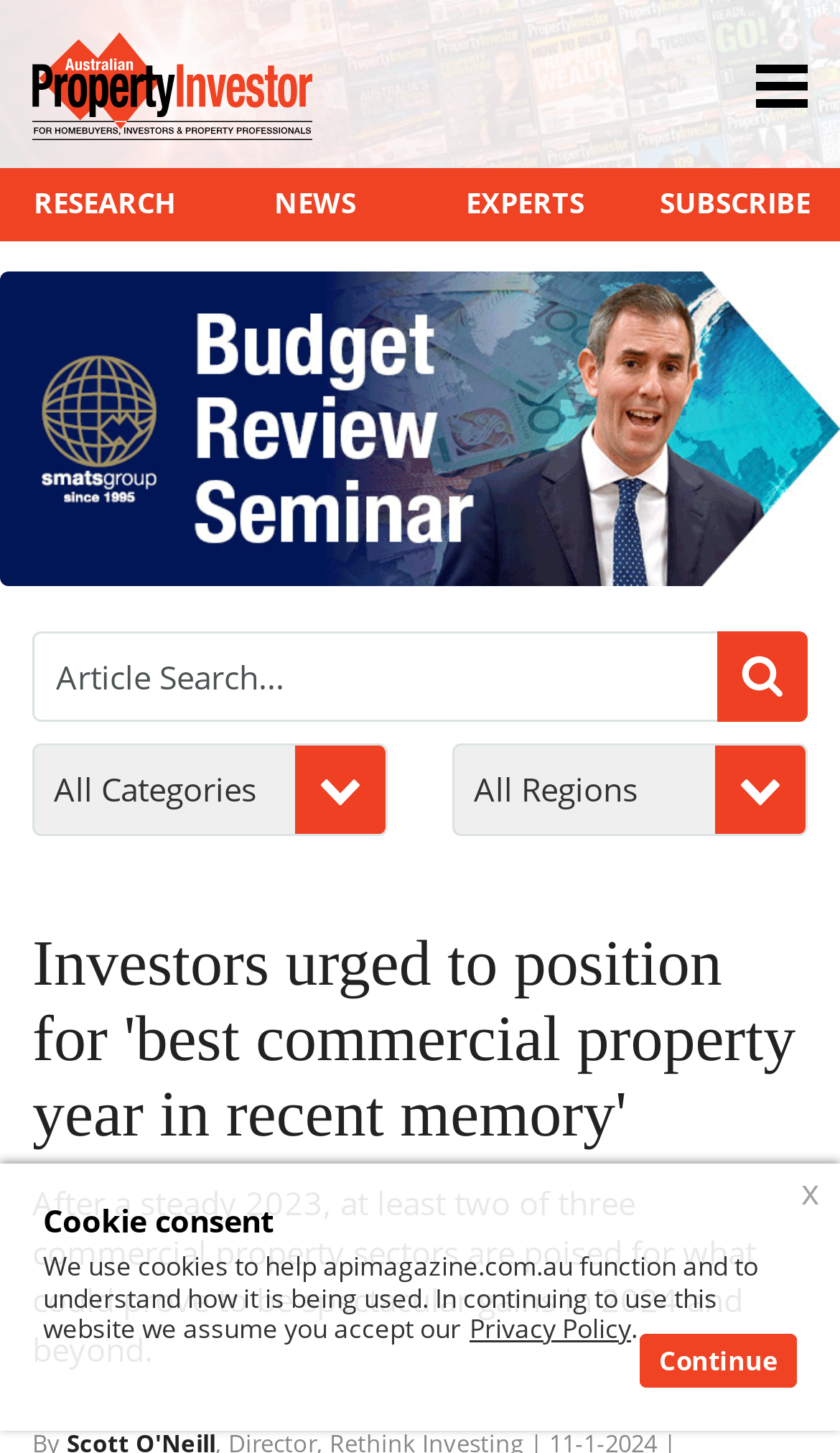Identify the bounding box coordinates for the region of the element that should be clicked to carry out the instruction: "Click the 'SUBSCRIBE' link". The bounding box coordinates should be four float numbers between 0 and 1, i.e., [left, top, right, bottom].

[0.75, 0.119, 1.0, 0.165]